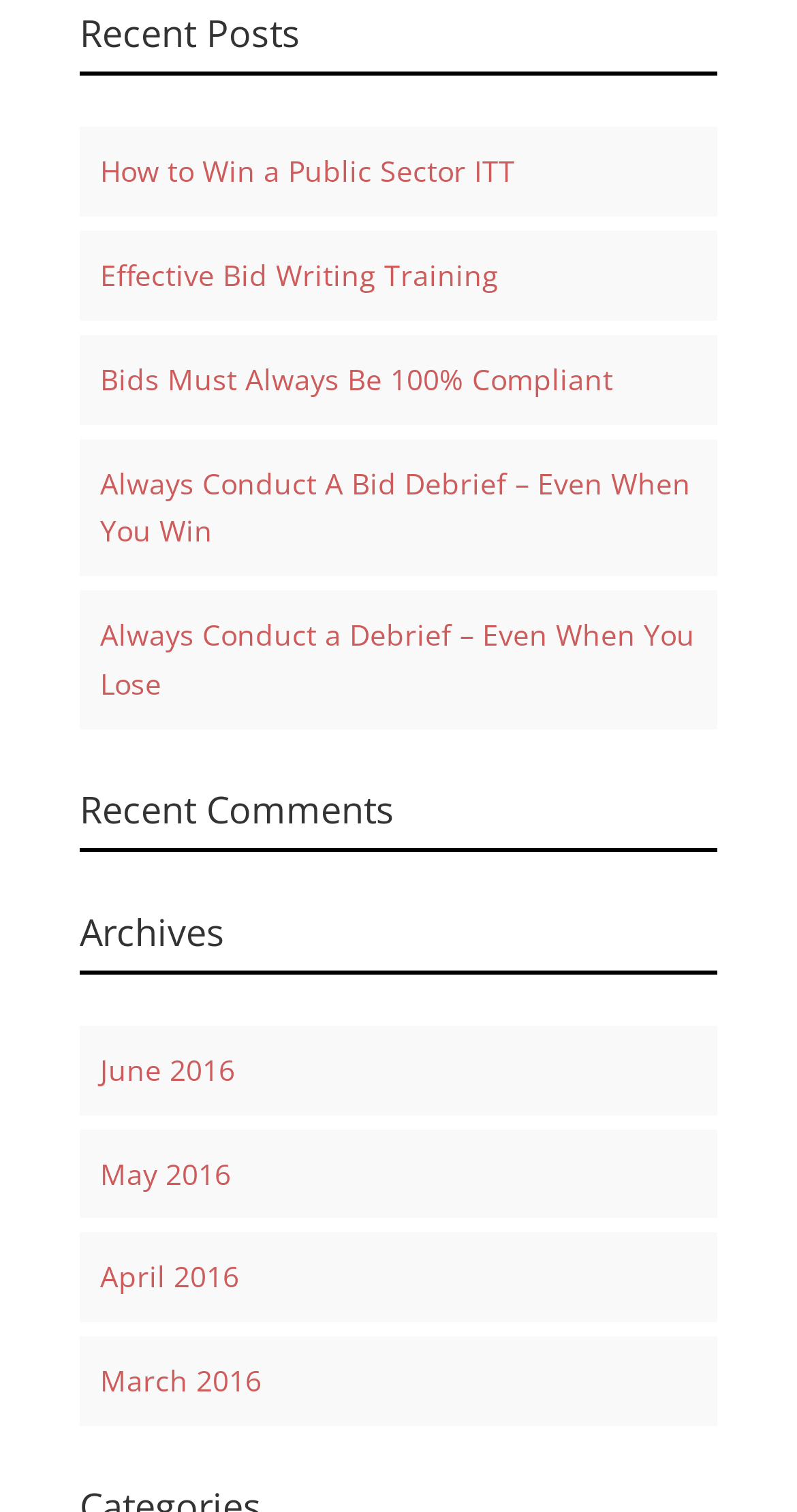How many sections are there on this webpage?
Answer the question with a single word or phrase by looking at the picture.

3